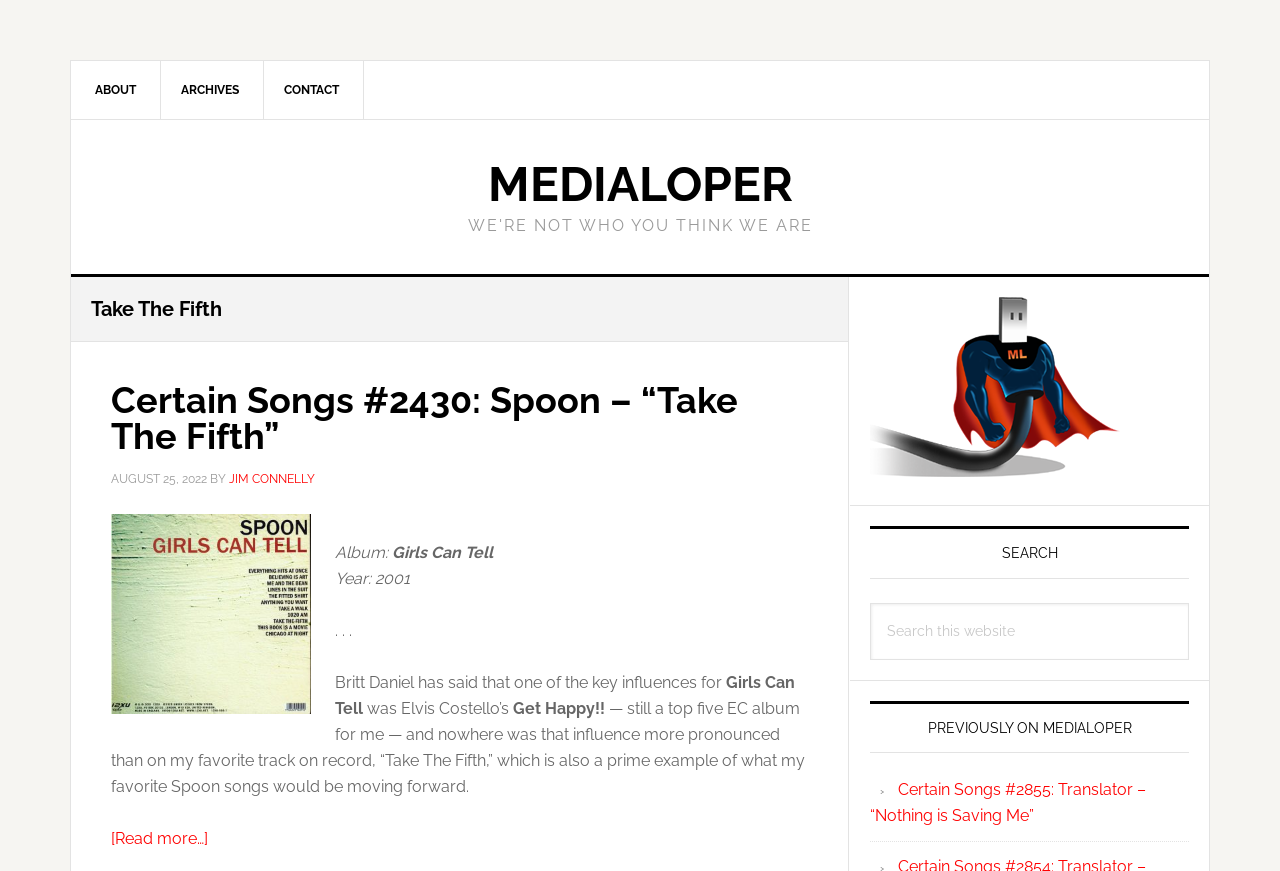Please find the bounding box coordinates of the section that needs to be clicked to achieve this instruction: "Read more about Certain Songs #2430: Spoon – 'Take The Fifth'".

[0.087, 0.951, 0.162, 0.973]